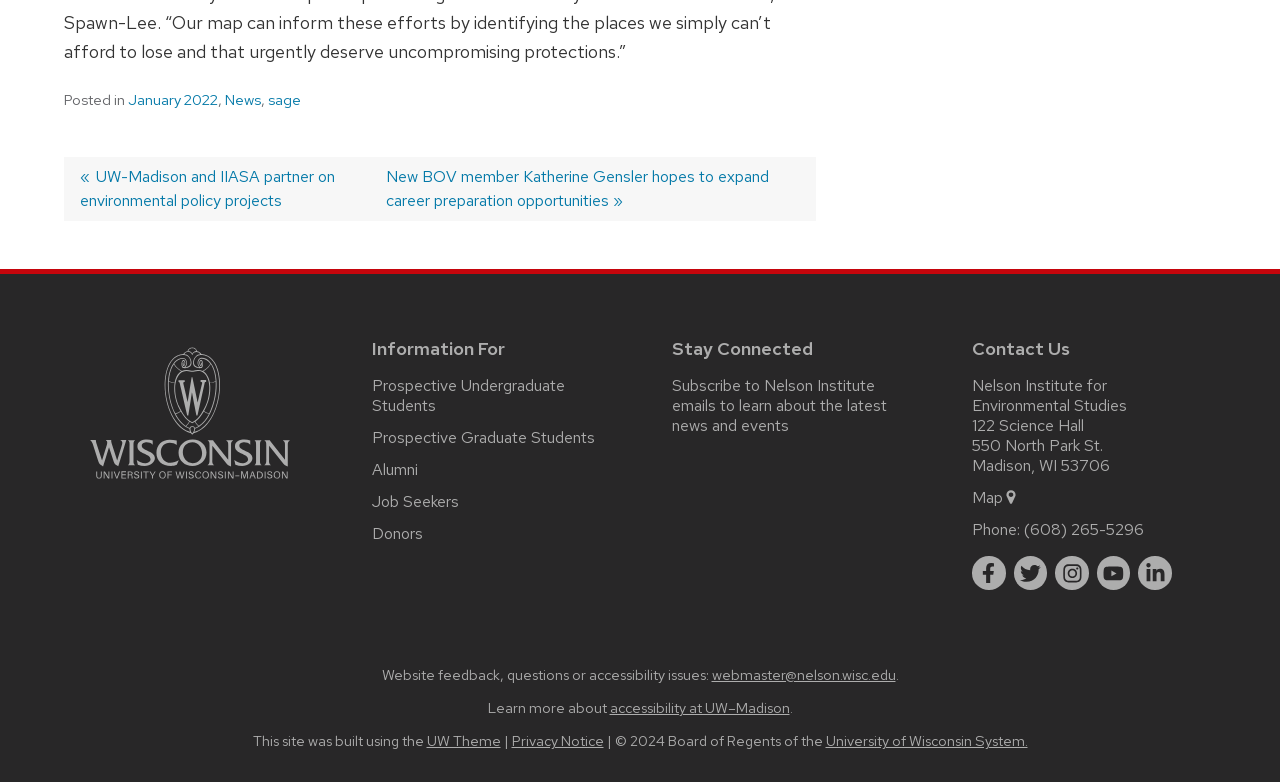Find the bounding box coordinates for the HTML element described in this sentence: "UW Theme". Provide the coordinates as four float numbers between 0 and 1, in the format [left, top, right, bottom].

[0.333, 0.935, 0.391, 0.959]